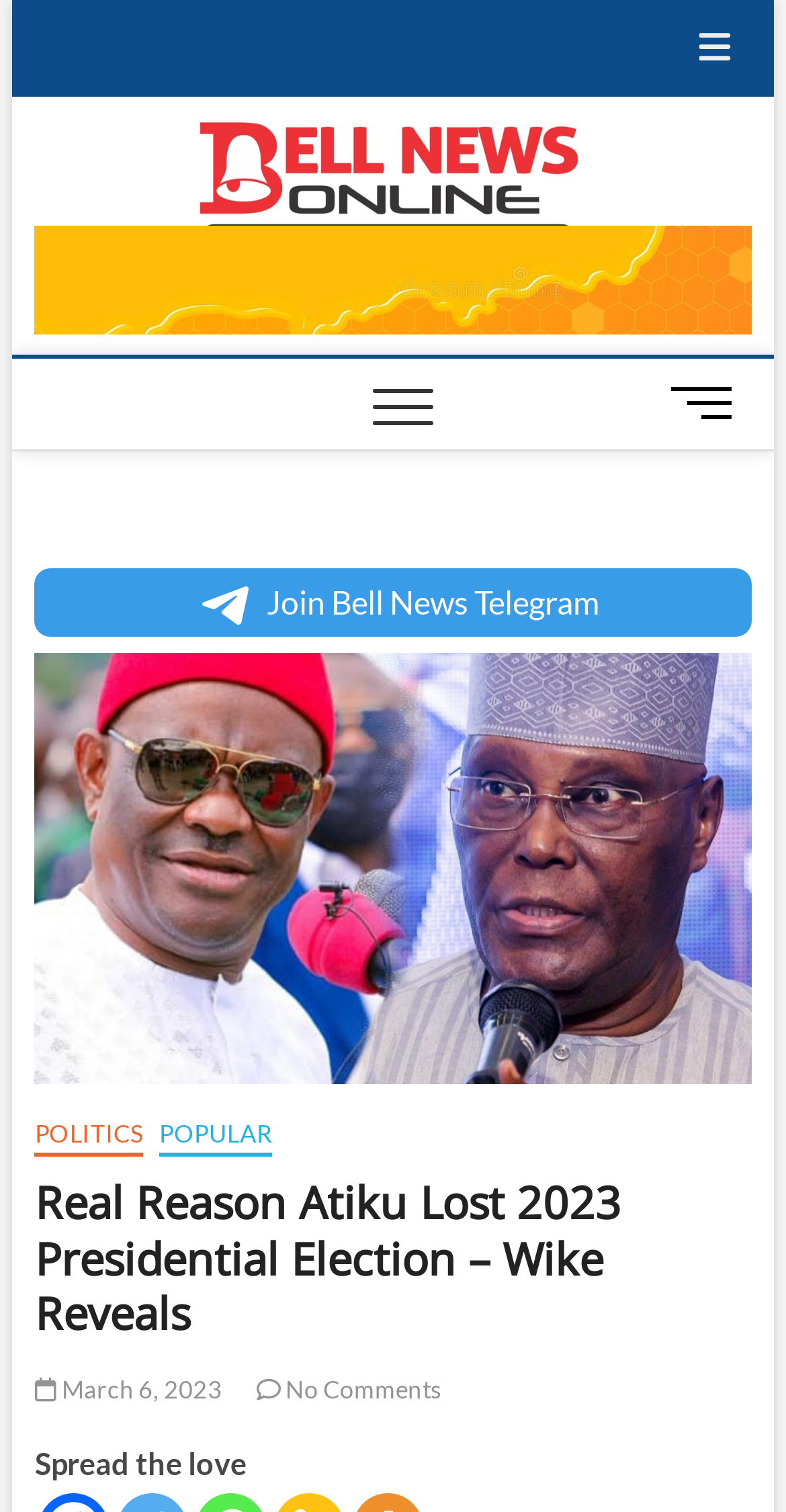What is the name of the news website?
Answer the question using a single word or phrase, according to the image.

Bell News